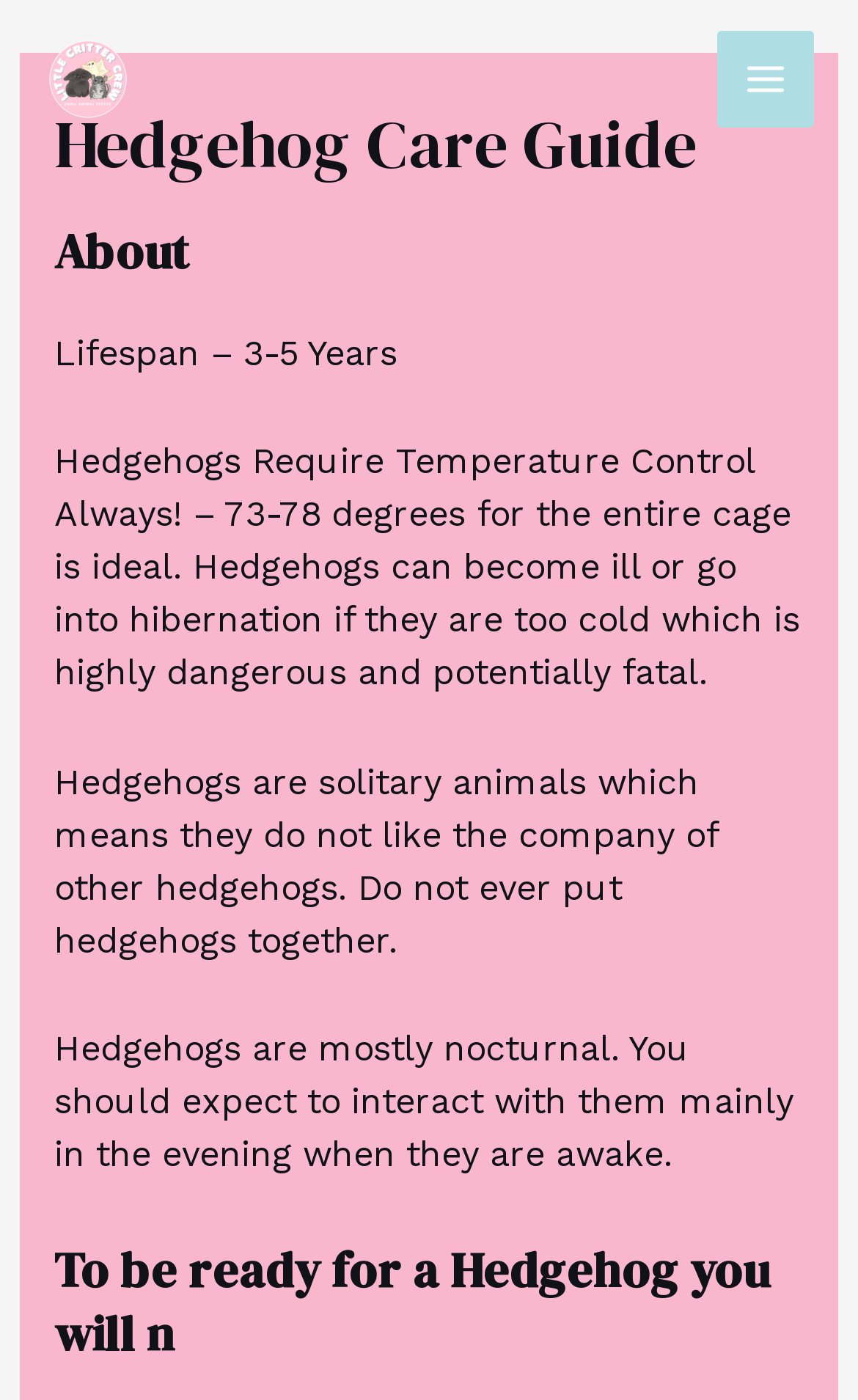Can you find and provide the title of the webpage?

Hedgehog Care Guide